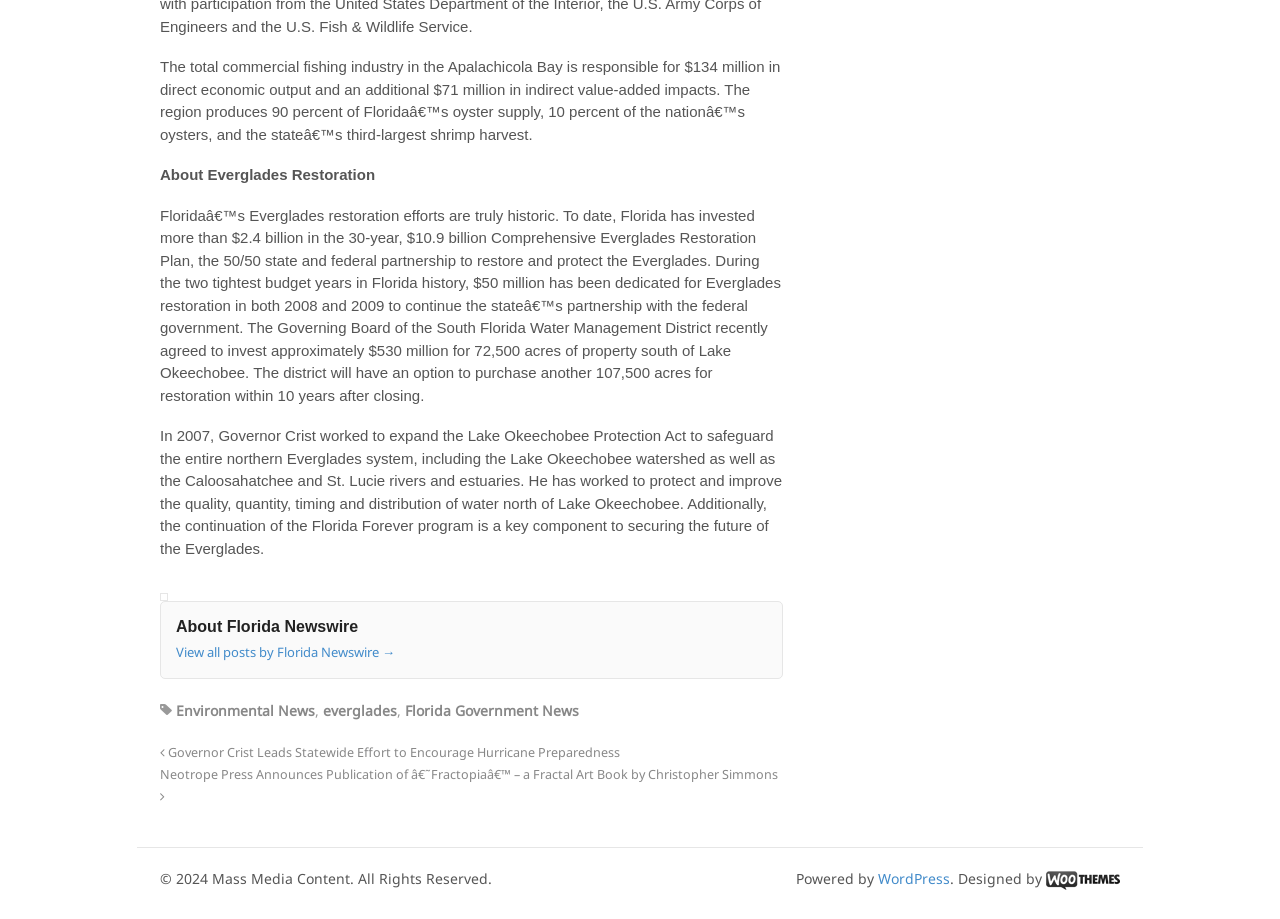What is the percentage of Florida's oyster supply produced in the Apalachicola Bay region?
Examine the webpage screenshot and provide an in-depth answer to the question.

The answer can be found in the first StaticText element, which states that 'The region produces 90 percent of Floridaâ€™s oyster supply, 10 percent of the nationâ€™s oysters, and the stateâ€™s third-largest shrimp harvest.'